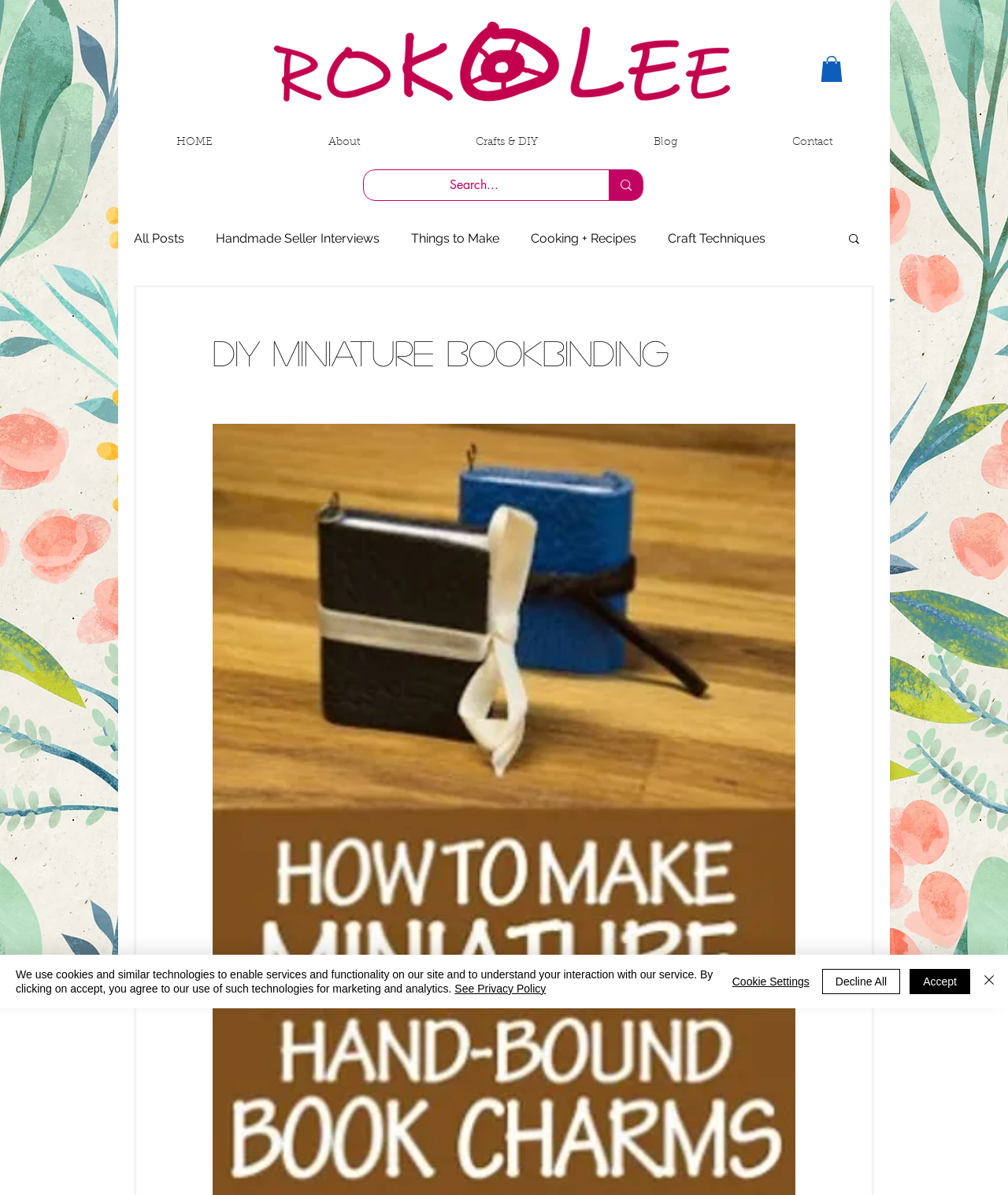Could you determine the bounding box coordinates of the clickable element to complete the instruction: "Search for something"? Provide the coordinates as four float numbers between 0 and 1, i.e., [left, top, right, bottom].

[0.37, 0.143, 0.571, 0.168]